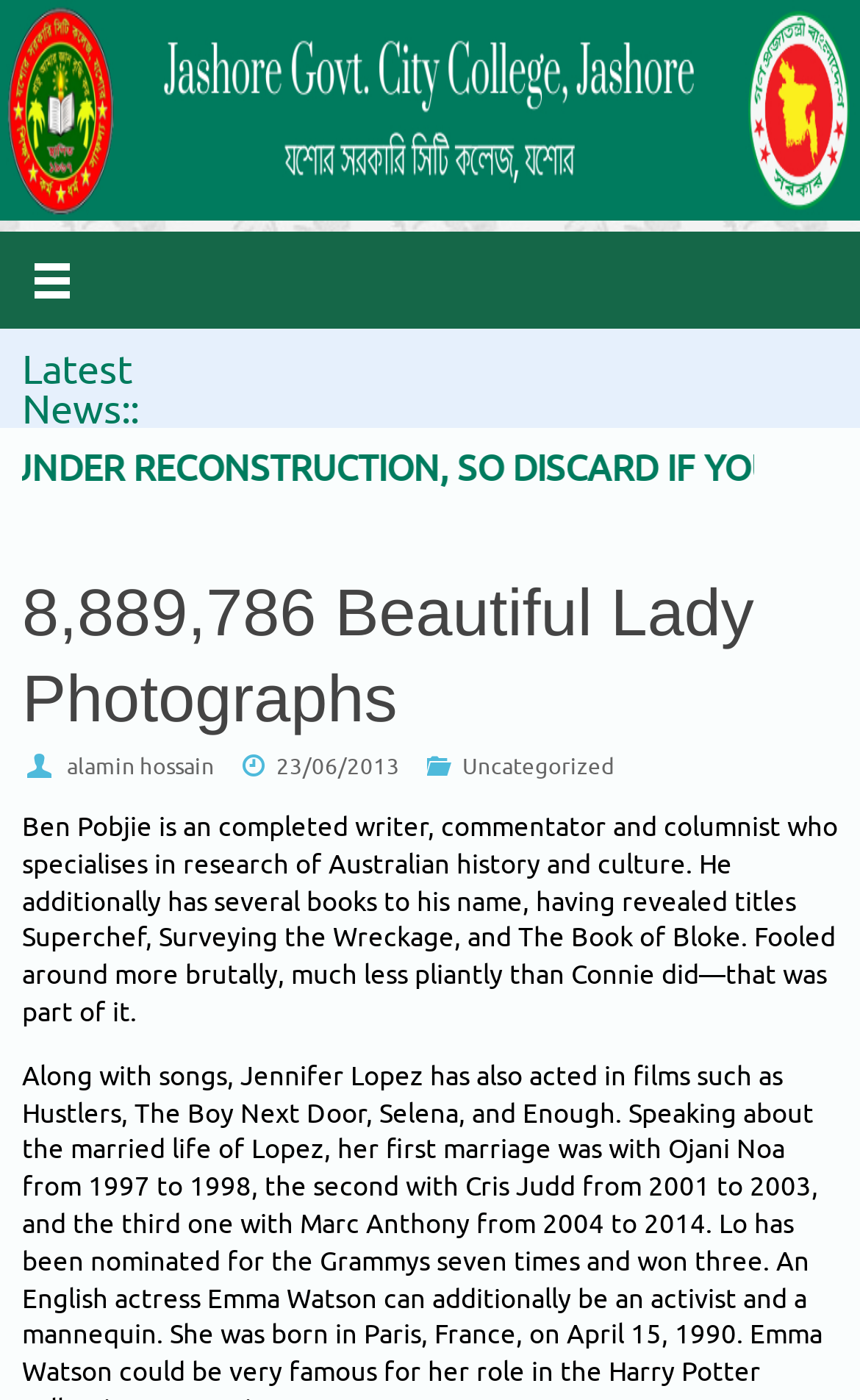What is the category of the article?
From the image, respond using a single word or phrase.

Uncategorized